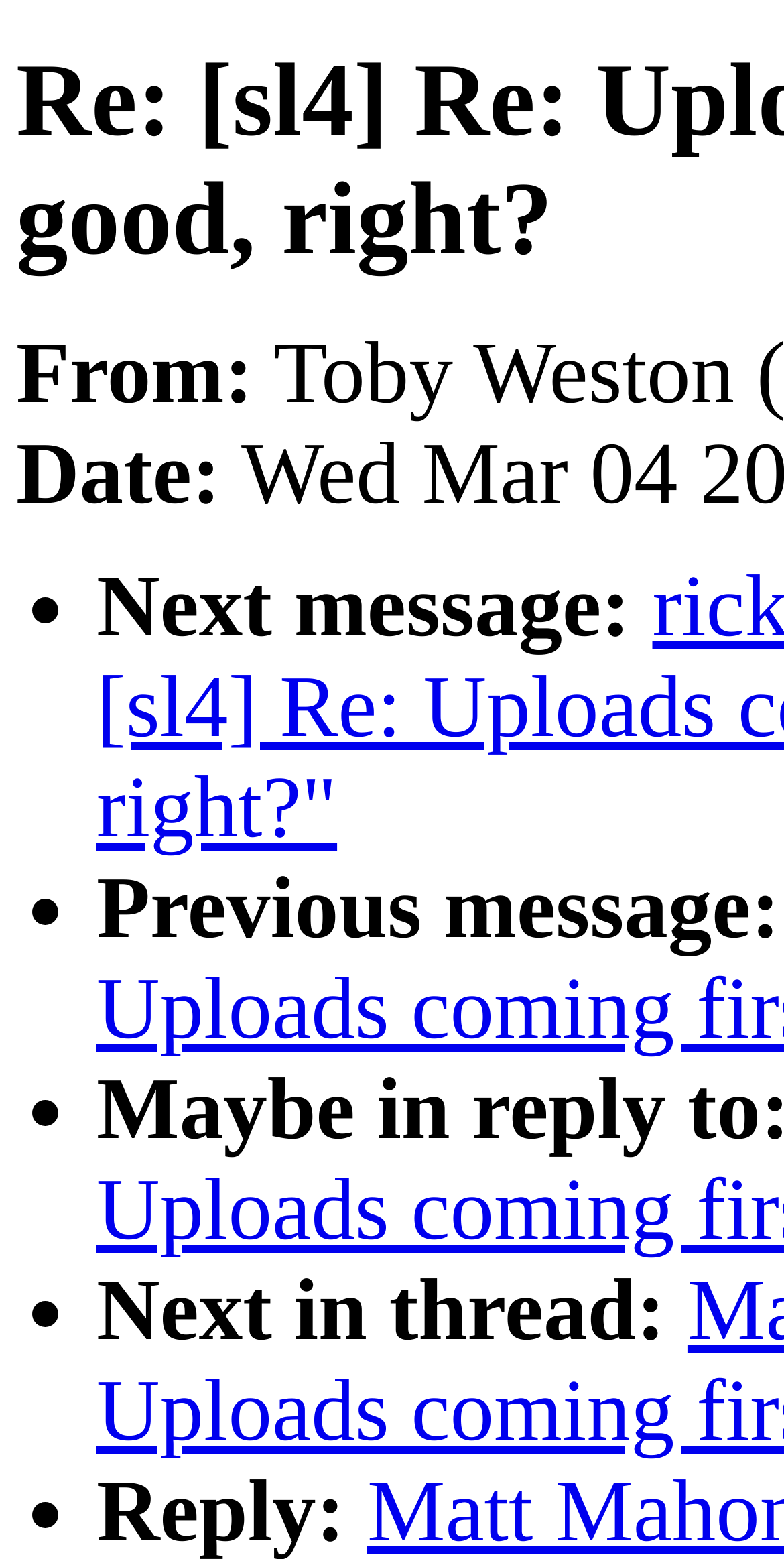What is the position of the 'Next in thread:' label?
Based on the image, give a concise answer in the form of a single word or short phrase.

Bottom